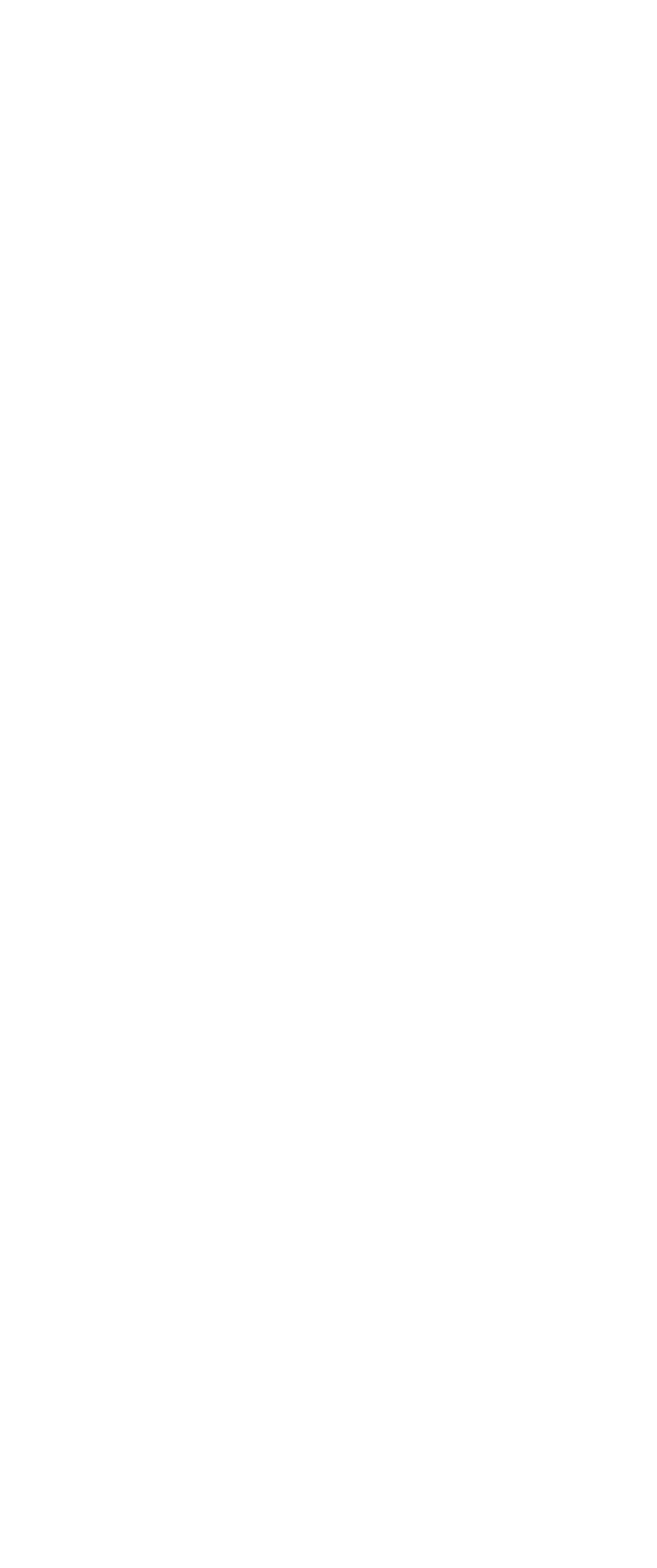What is the purpose of the second course?
Provide an in-depth answer to the question, covering all aspects.

The second course is about investigating a woman with a new breast symptom, which is clear from the link text 'External How not to miss a breast cancer - the triple test in practice' and the static text 'This course addresses the importance of adopting a systematic approach to investigating a women with a new breast symptom'.